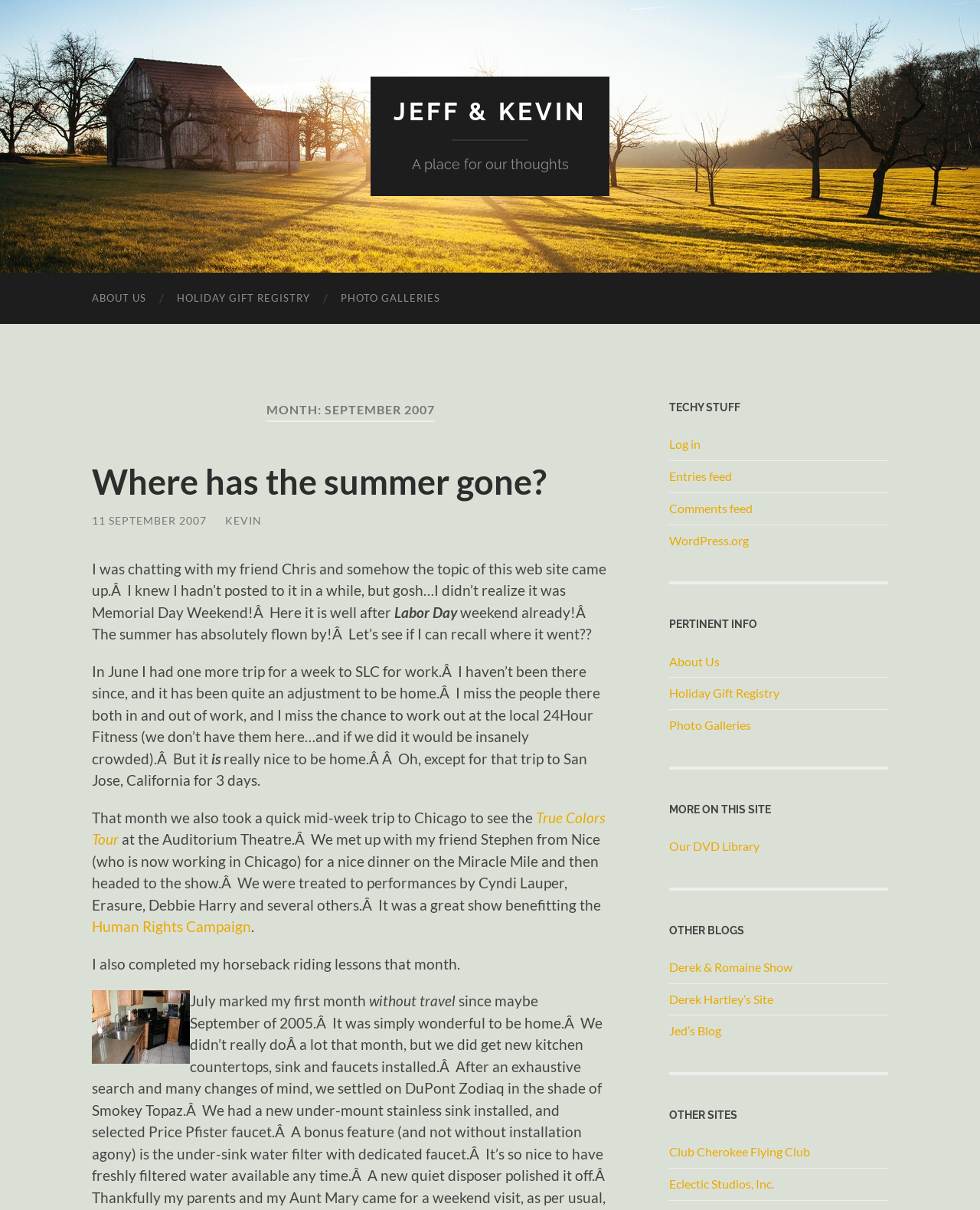Please identify the bounding box coordinates of the area I need to click to accomplish the following instruction: "View fire damage restoration services".

None